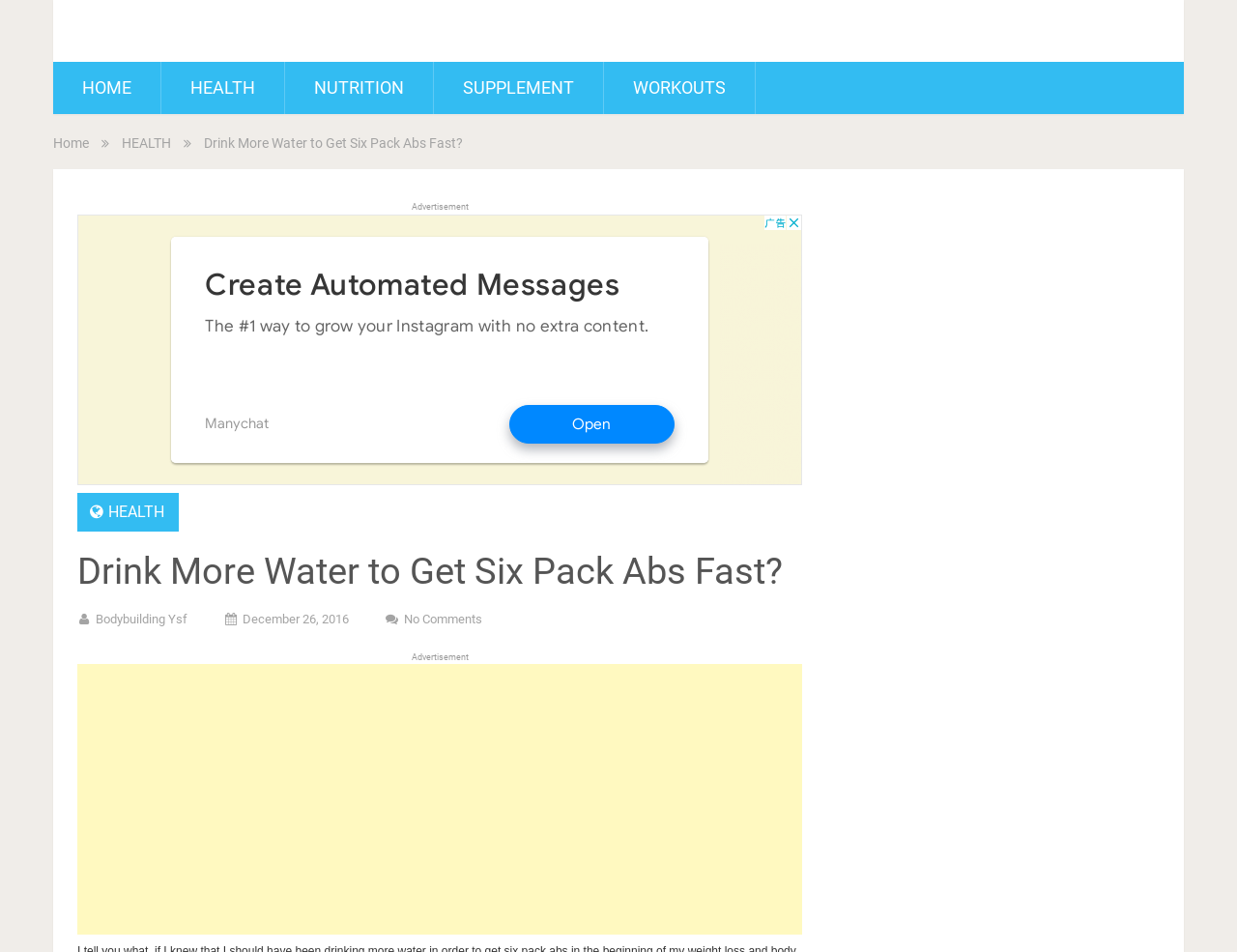Please identify the coordinates of the bounding box for the clickable region that will accomplish this instruction: "go to home page".

[0.043, 0.065, 0.13, 0.12]